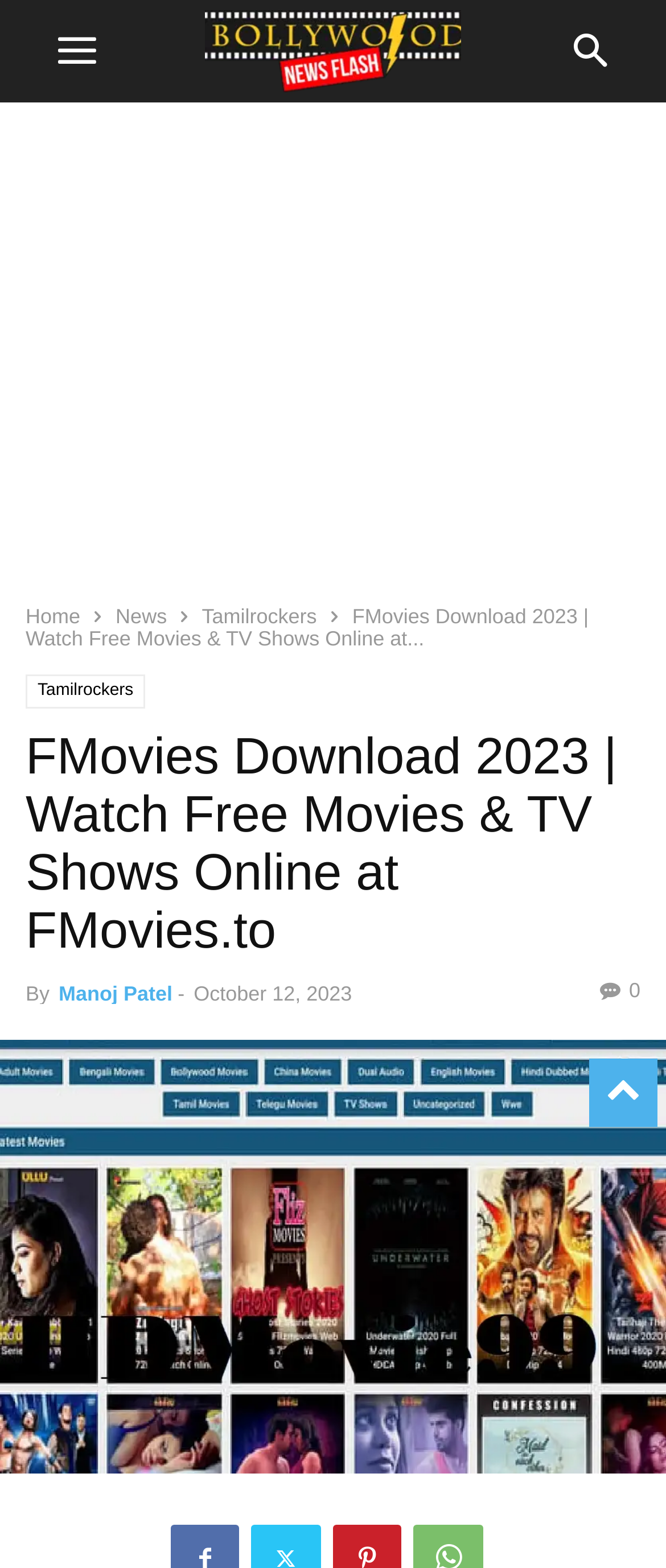Identify the main heading of the webpage and provide its text content.

FMovies Download 2023 | Watch Free Movies & TV Shows Online at FMovies.to